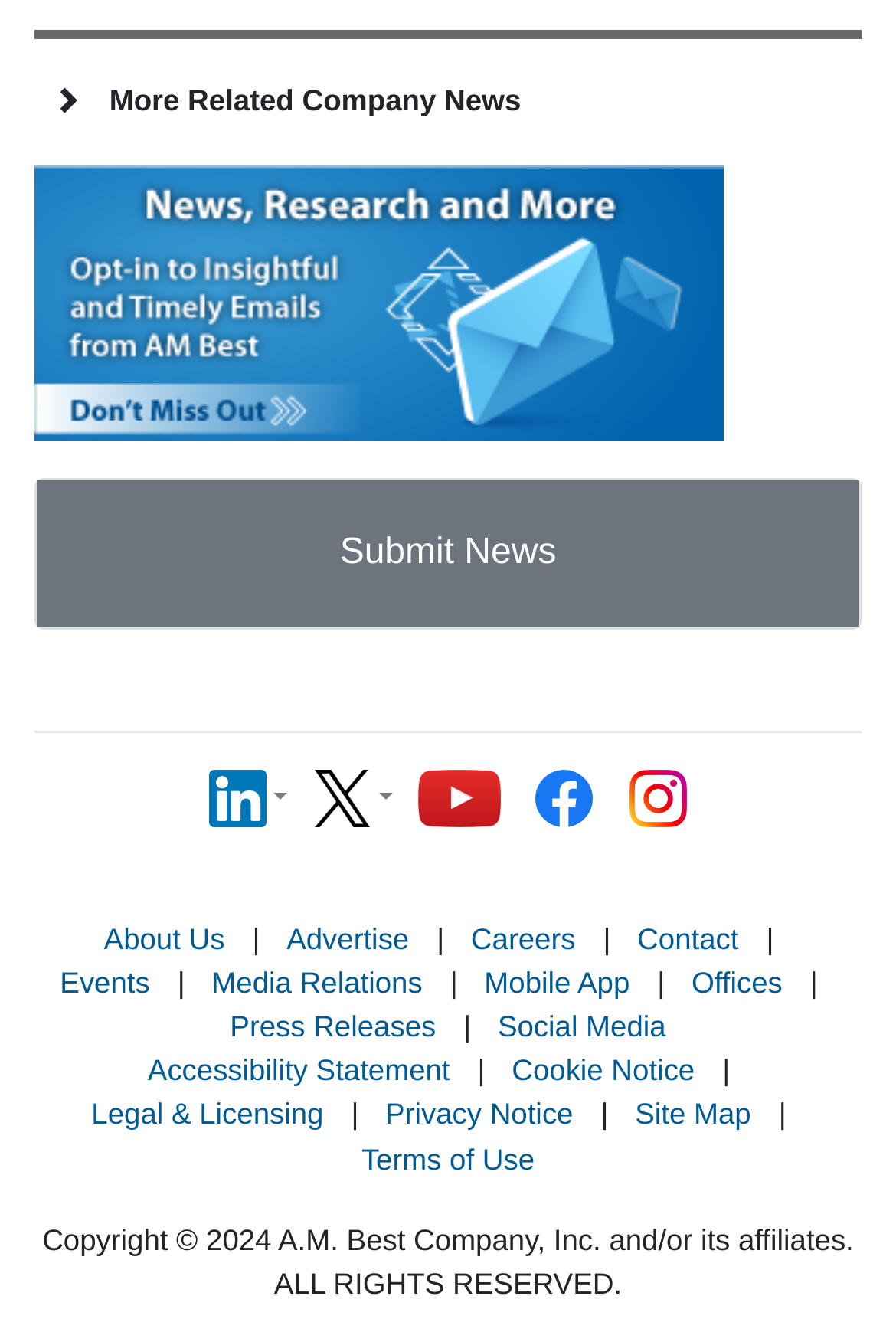Could you indicate the bounding box coordinates of the region to click in order to complete this instruction: "View Press Releases".

[0.257, 0.752, 0.486, 0.778]